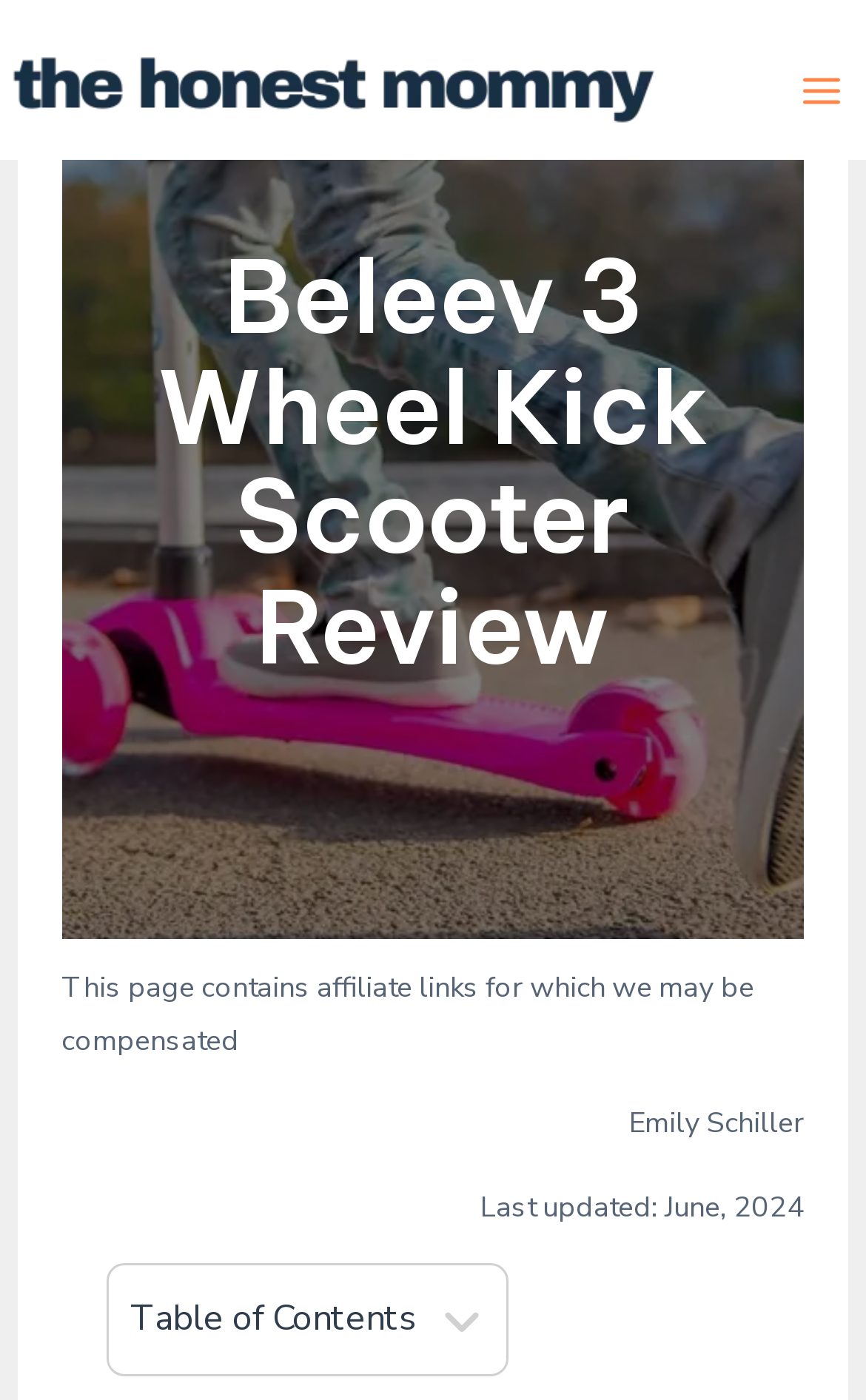Provide a brief response to the question below using one word or phrase:
What is the section below the heading element?

Table of Contents